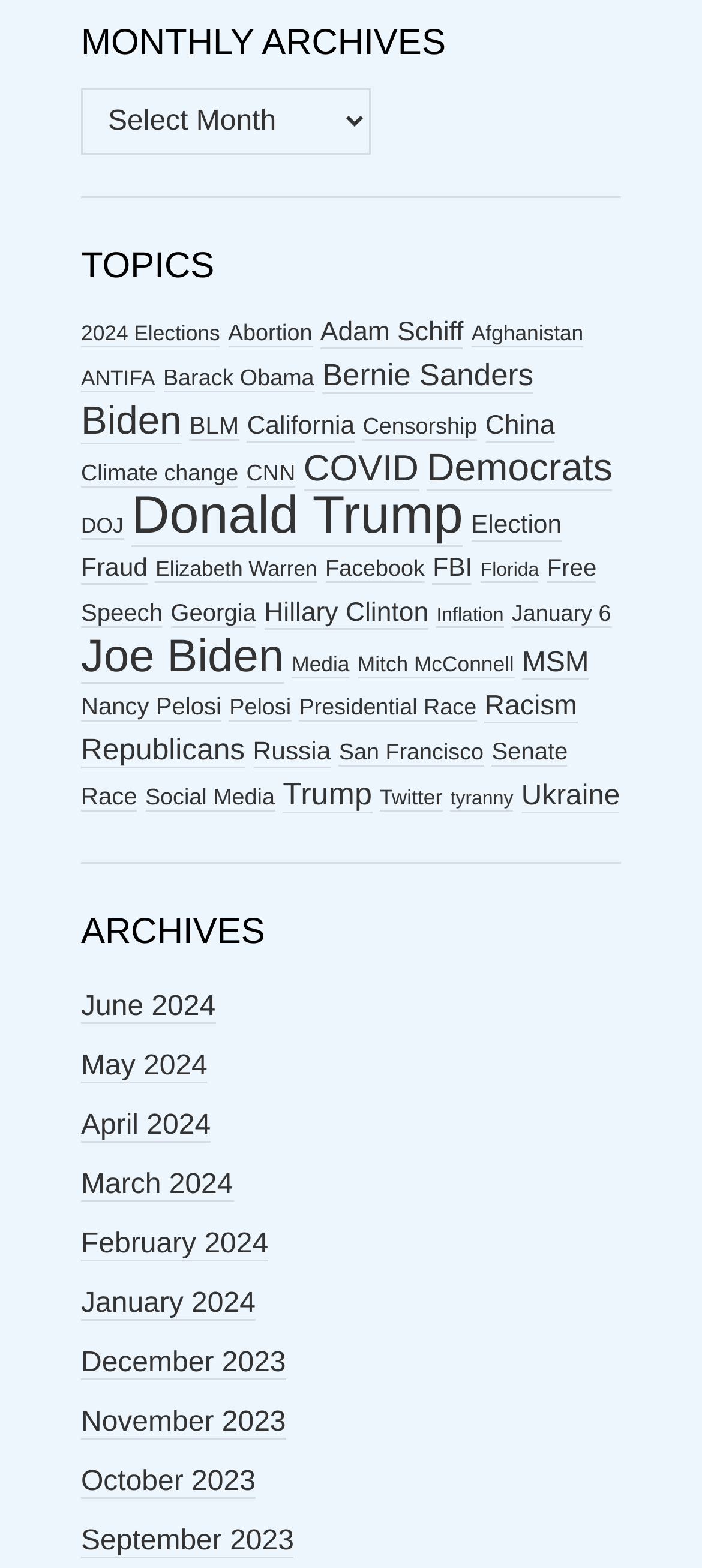Please identify the bounding box coordinates of the element I need to click to follow this instruction: "Browse archives from June 2024".

[0.115, 0.632, 0.307, 0.653]